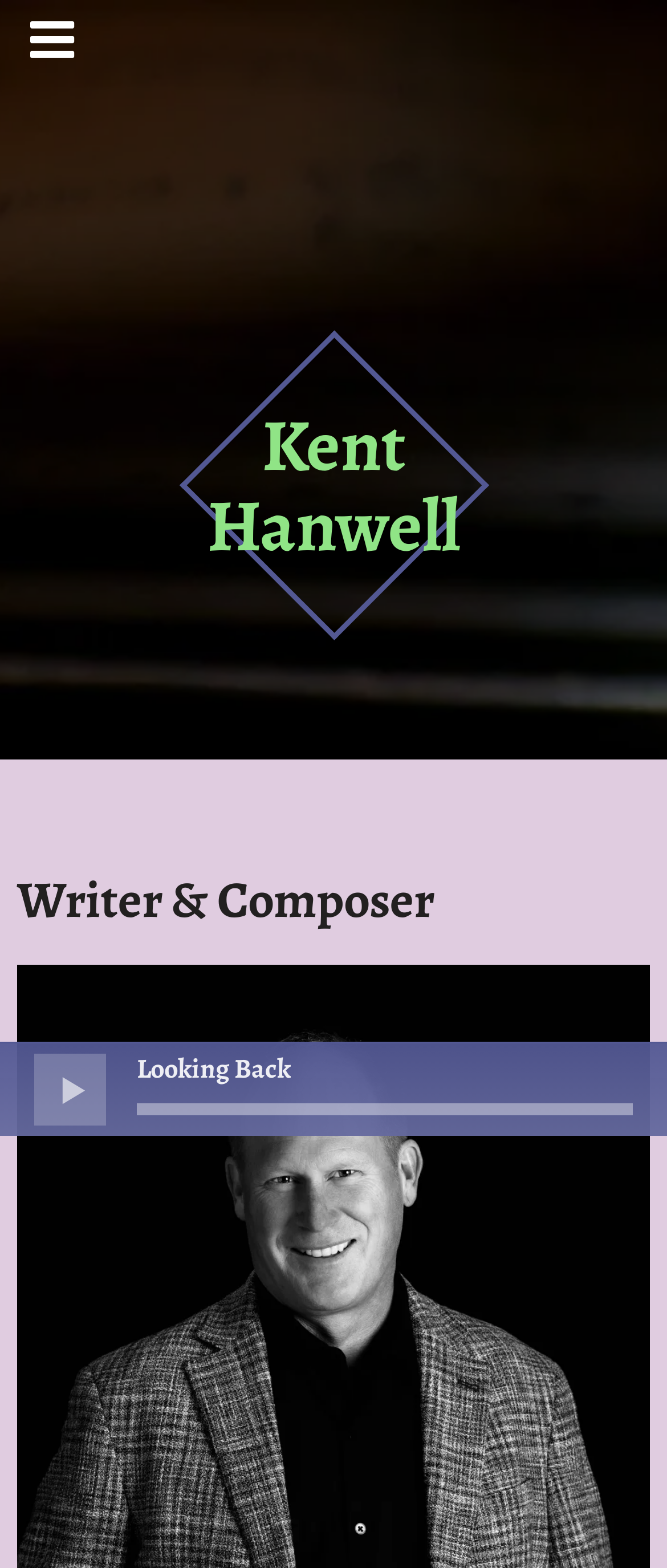Elaborate on the webpage's design and content in a detailed caption.

The webpage is the home page of Kent Hanwell, a Canadian composer and artist. At the top left corner, there is a small icon link with a bounding box that occupies about 7% of the screen width and 4% of the screen height. Below this icon, there is a layout table that spans about half of the screen width and 10% of the screen height, containing a heading element with the text "Kent Hanwell". This heading is also a link.

Further down the page, there is a prominent heading that reads "Writer & Composer", which occupies about 95% of the screen width and 4% of the screen height. Below this heading, there is an article section that spans the full screen width and about 6% of the screen height. Within this section, there is a header element containing a link with a play icon, accompanied by the text "Play". To the right of the play icon, there is a static text element that reads "Looking Back".